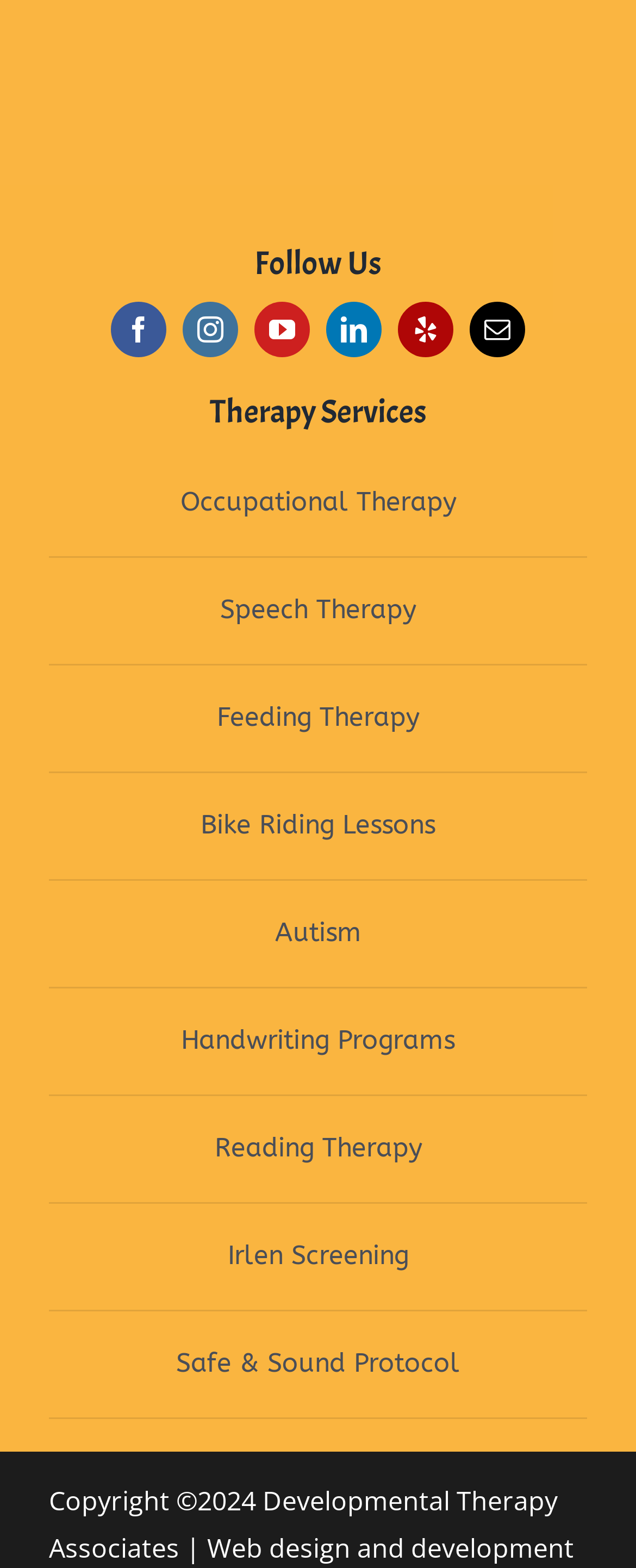Identify the bounding box for the described UI element. Provide the coordinates in (top-left x, top-left y, bottom-right x, bottom-right y) format with values ranging from 0 to 1: Autism

[0.077, 0.562, 0.923, 0.629]